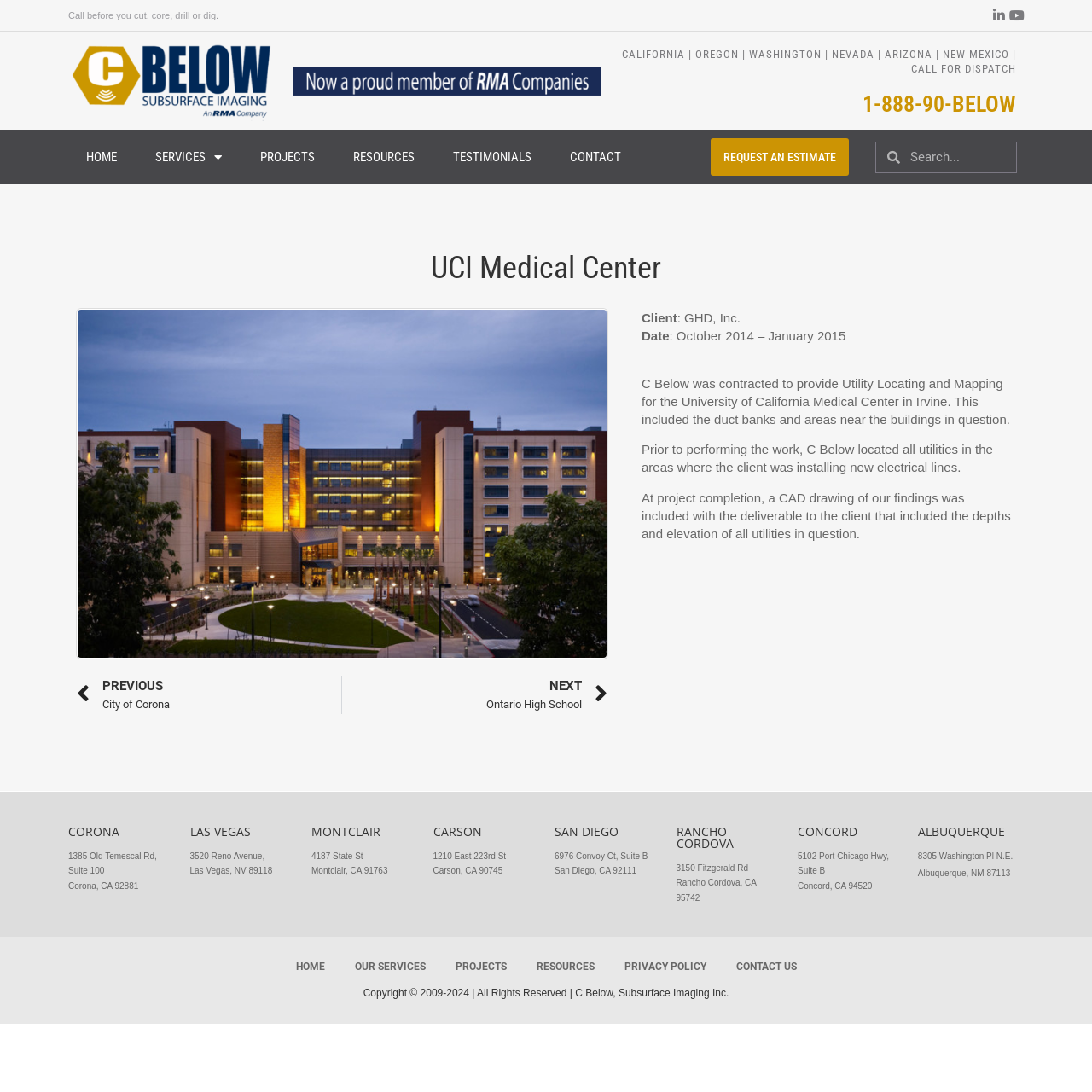Please identify the bounding box coordinates of the clickable area that will allow you to execute the instruction: "Search for something".

[0.802, 0.13, 0.932, 0.159]